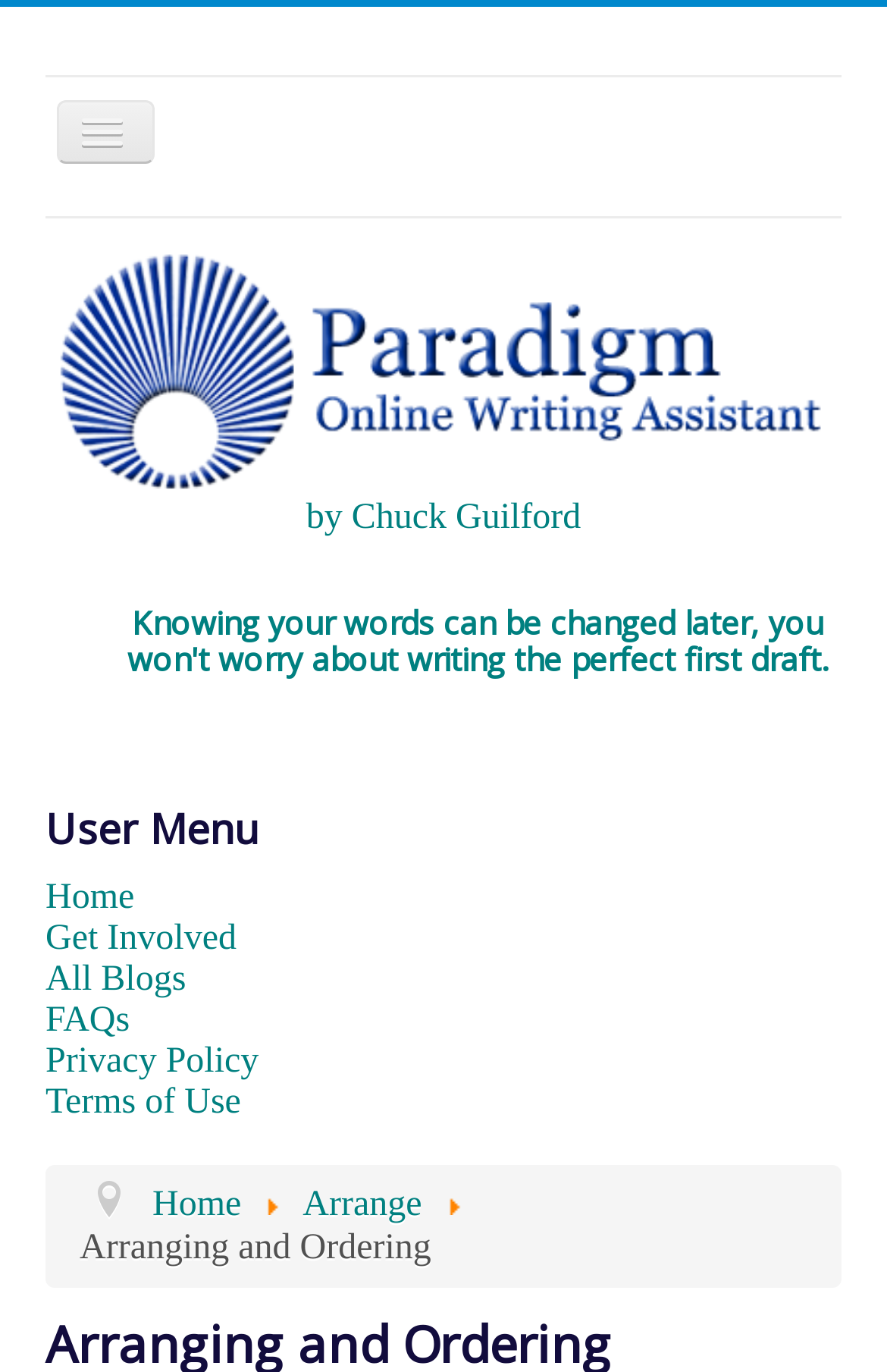Determine the bounding box coordinates of the clickable region to execute the instruction: "Click on the 'Arrange' link". The coordinates should be four float numbers between 0 and 1, denoted as [left, top, right, bottom].

[0.079, 0.227, 0.921, 0.28]